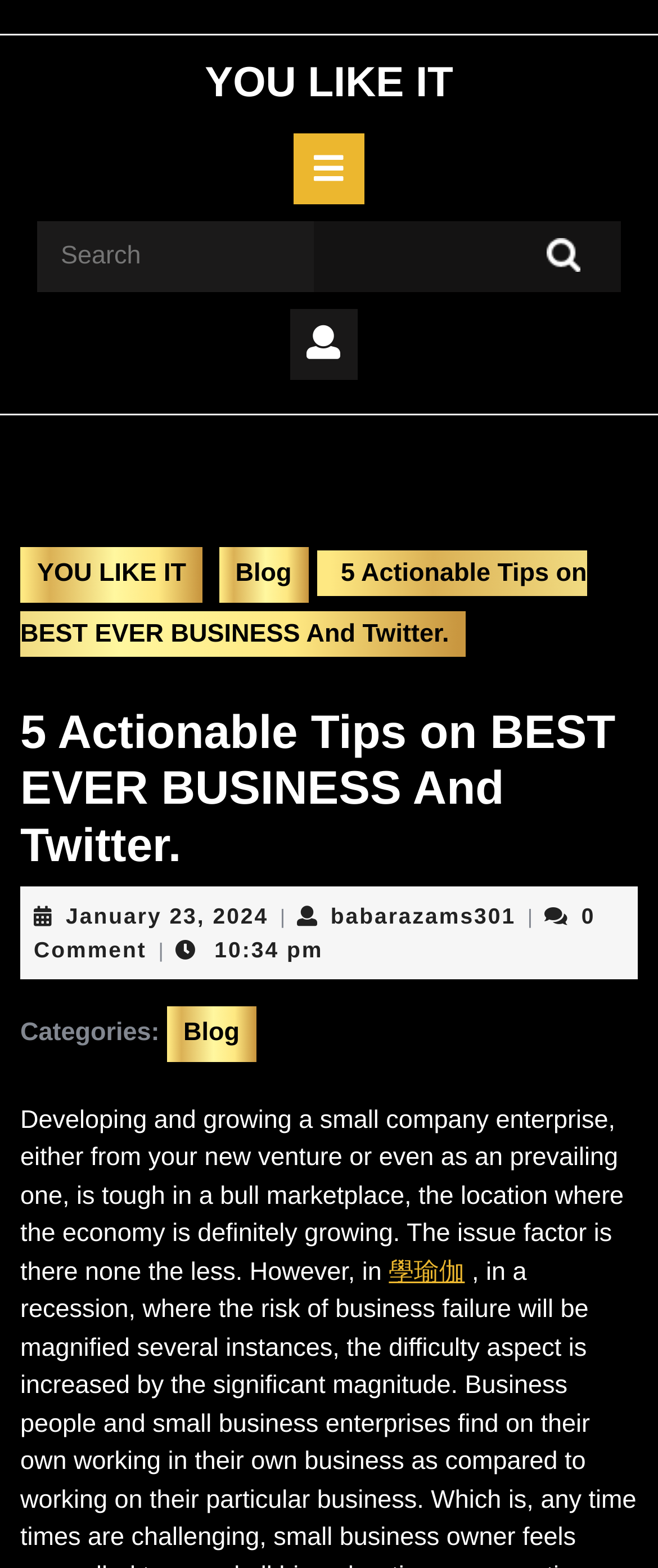Provide the bounding box coordinates for the area that should be clicked to complete the instruction: "Click on the 'YOU LIKE IT' link".

[0.311, 0.038, 0.689, 0.068]